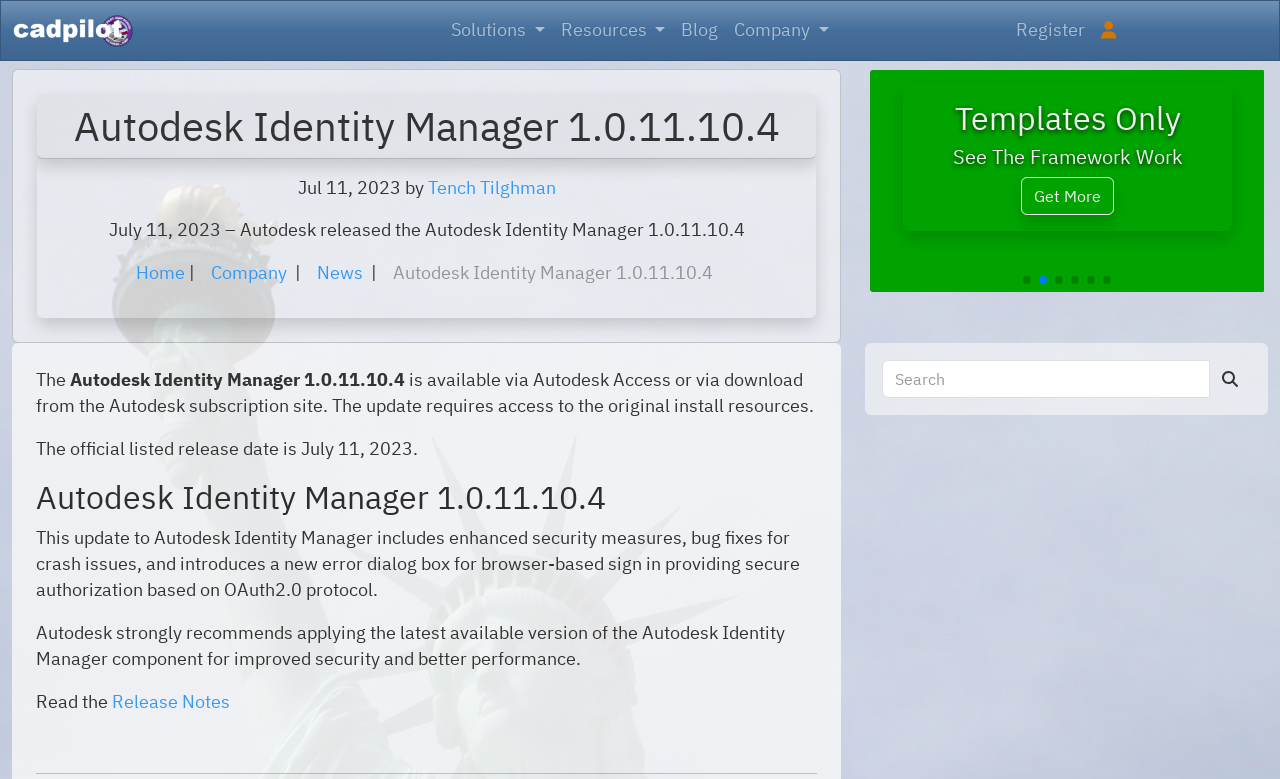Predict the bounding box coordinates of the area that should be clicked to accomplish the following instruction: "Go to the 'Blog'". The bounding box coordinates should consist of four float numbers between 0 and 1, i.e., [left, top, right, bottom].

[0.526, 0.012, 0.567, 0.066]